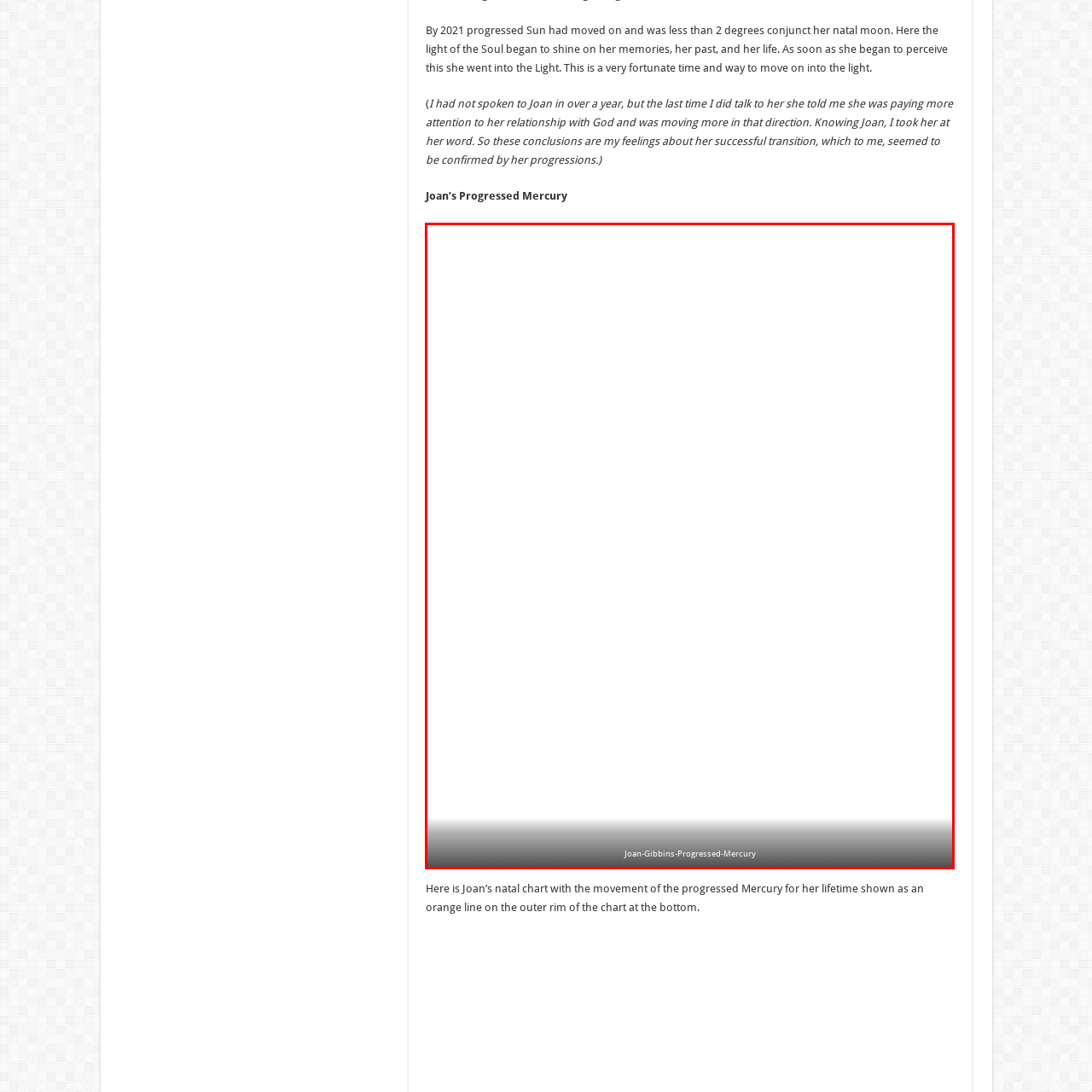Inspect the part framed by the grey rectangle, What does the orange line in the image represent? 
Reply with a single word or phrase.

Trajectory of her Mercury